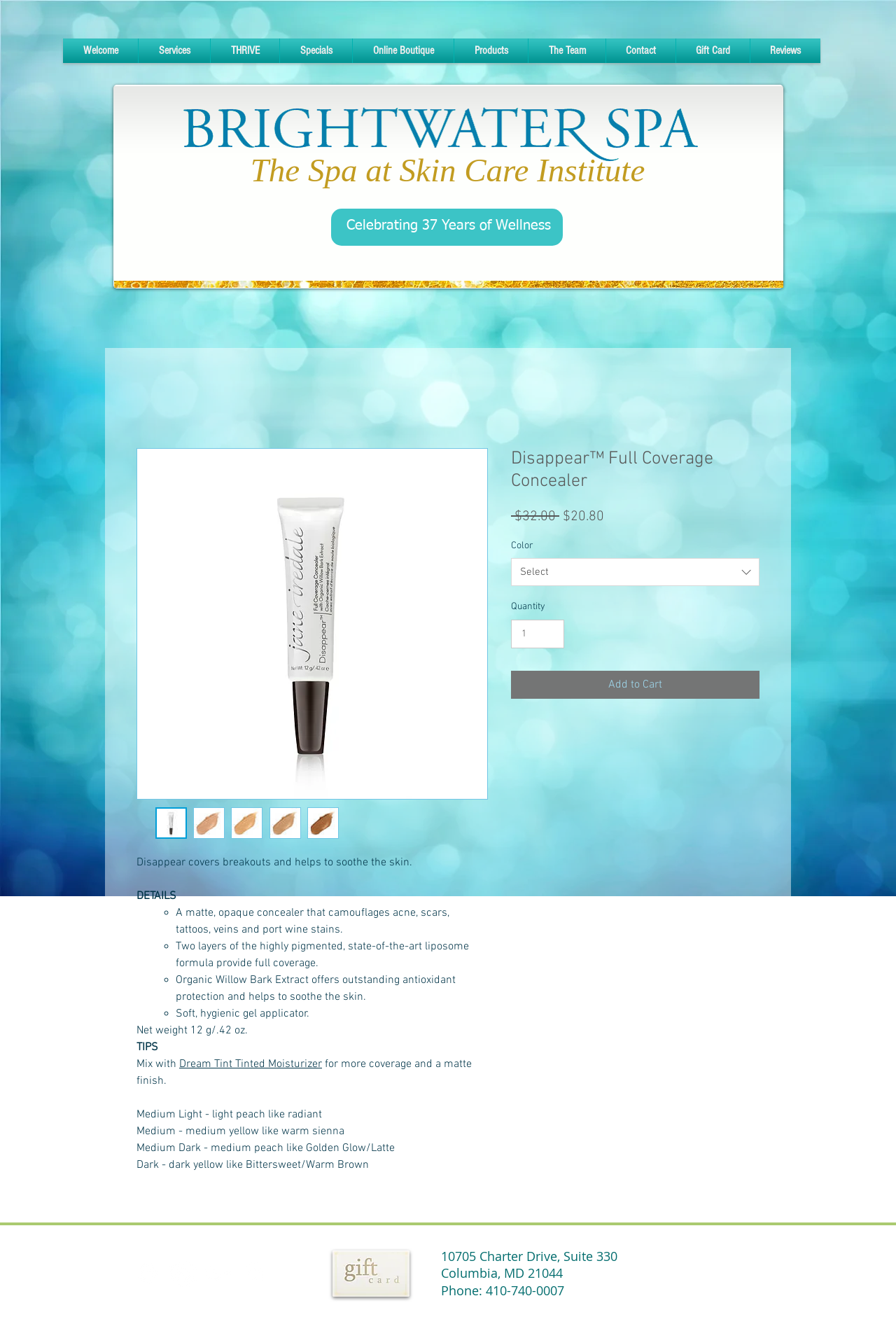Give a complete and precise description of the webpage's appearance.

This webpage is about a product called Disappear Full Coverage Concealer, which is a matte, opaque concealer that camouflages acne, scars, tattoos, veins, and port wine stains. The page is divided into several sections. 

At the top, there is a navigation bar with links to different parts of the website, including "Welcome", "Services", "THRIVE", "Specials", "Online Boutique", "Products", "The Team", "Contact", "Gift Card", and "Reviews". 

Below the navigation bar, there is a section with the spa's logo and a tagline "Celebrating 37 Years of Wellness". 

The main content of the page is about the Disappear Full Coverage Concealer product. There is a large image of the product, accompanied by several smaller thumbnail images. Below the images, there is a description of the product, which includes its features, benefits, and ingredients. The product description is divided into several sections, including "DETAILS", "TIPS", and a list of shades available. 

To the right of the product description, there is a section with pricing information, including the regular price and sale price. There is also a dropdown menu to select the color and a spin button to select the quantity. 

At the bottom of the page, there is a social media bar with links to Facebook, Yelp, Google+, and Instagram. There is also a section with the spa's address, phone number, and a call-to-action button to add the product to the cart.